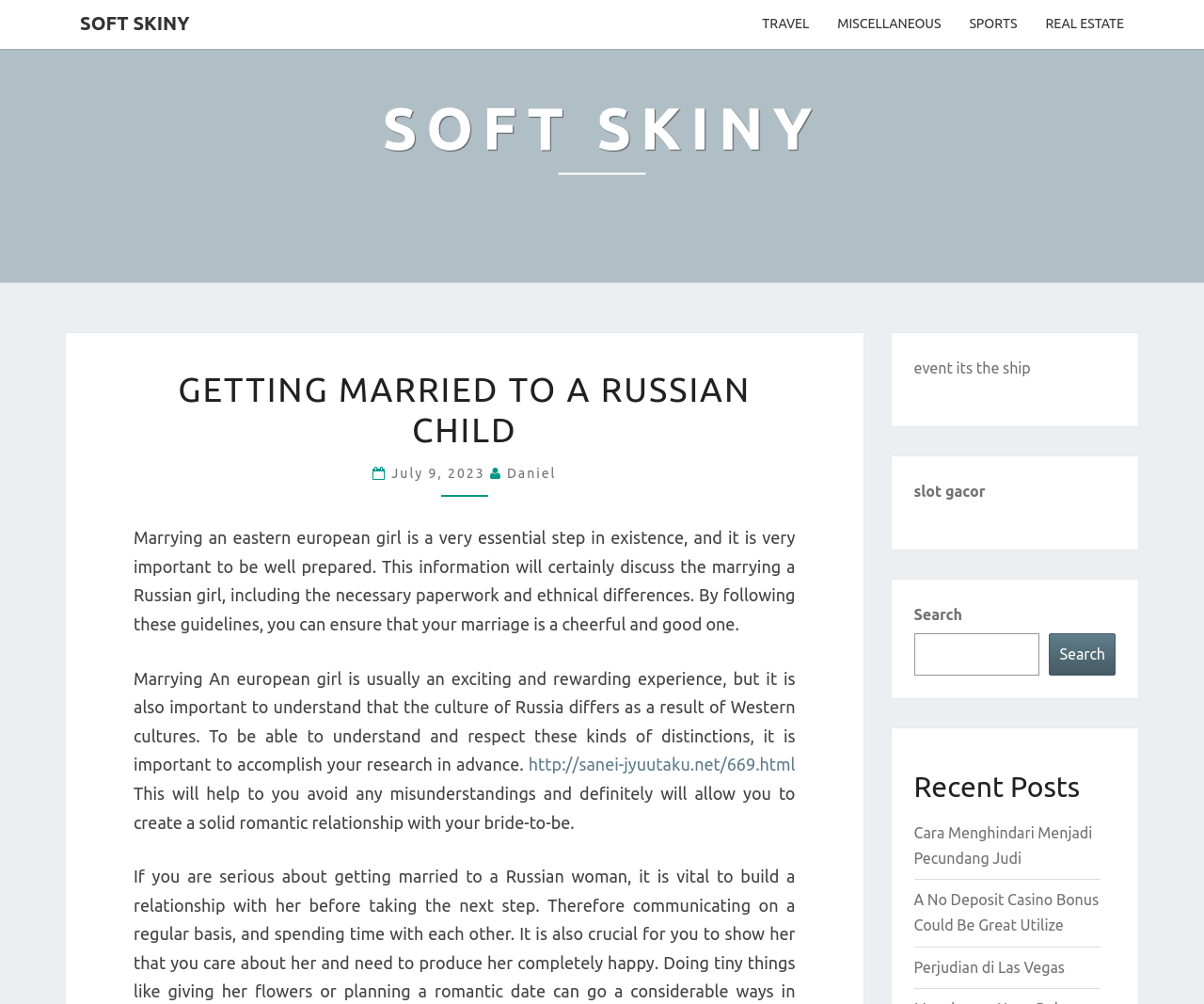What is the category of the link 'REAL ESTATE'?
Based on the visual content, answer with a single word or a brief phrase.

Miscellaneous